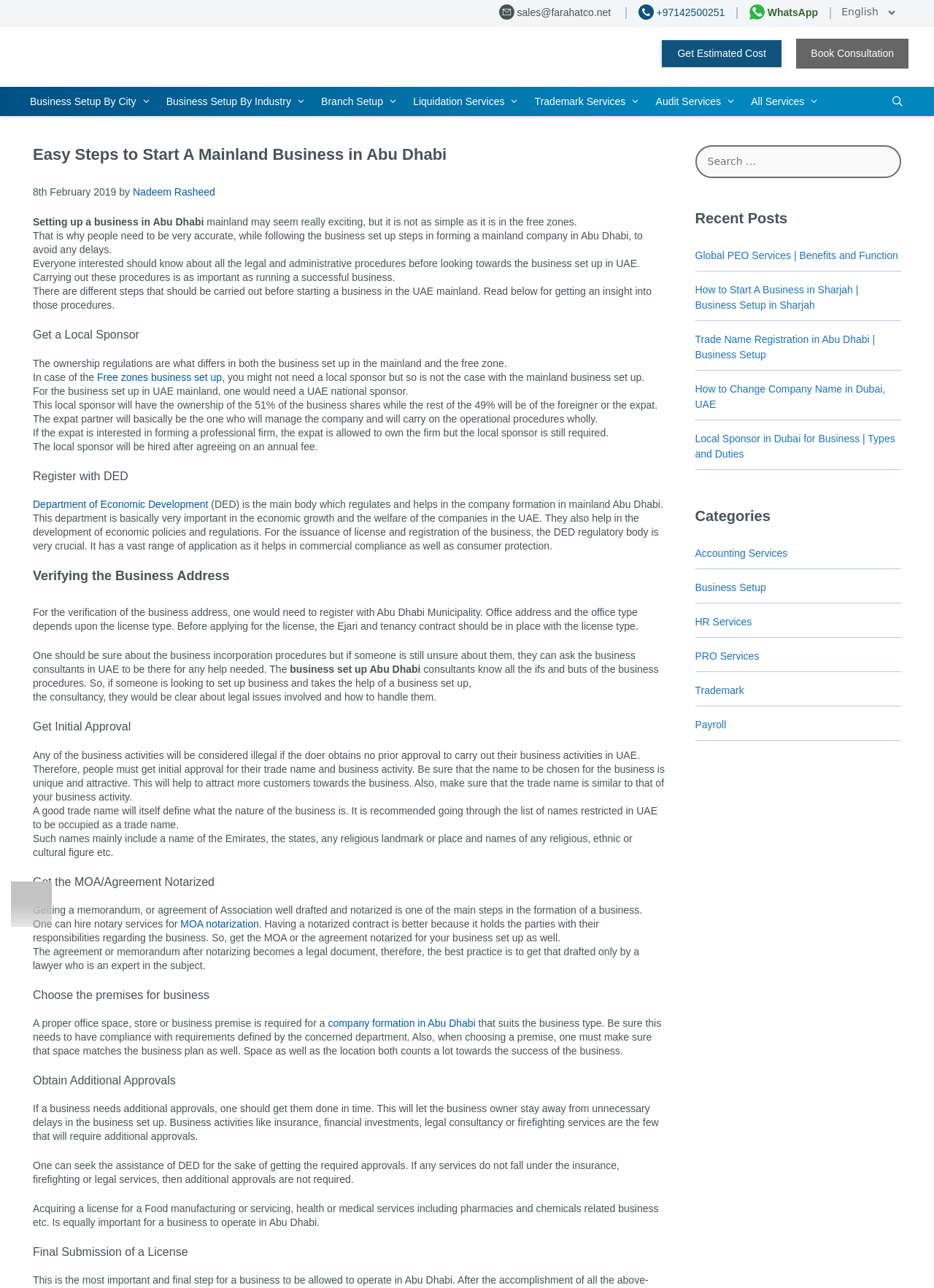Give a detailed overview of the webpage's appearance and contents.

The webpage is about setting up a business in Abu Dhabi mainland, UAE, and provides a step-by-step guide on the legal and administrative procedures involved. At the top, there is a banner with the site's name and a complementary section with links to "Get Estimated Cost" and "Book Consultation". Below this, there is a navigation menu with links to various business setup services, including "Business Setup By City", "Business Setup By Industry", and "Audit & Accounting Firm".

The main content of the page is divided into sections, each with a heading and descriptive text. The first section introduces the process of setting up a business in Abu Dhabi mainland, highlighting the importance of accuracy and following the correct procedures to avoid delays. The subsequent sections provide detailed information on the steps involved, including getting a local sponsor, registering with the Department of Economic Development (DED), verifying the business address, and obtaining initial approval.

Throughout the page, there are links to related topics, such as "Free zones business set up" and "Department of Economic Development". The text is accompanied by images and icons, including a logo for "Farahat & Co." at the top. The page also features a contact section with links to "sales@farahatco.net", "+97142500251", and "WhatsApp".